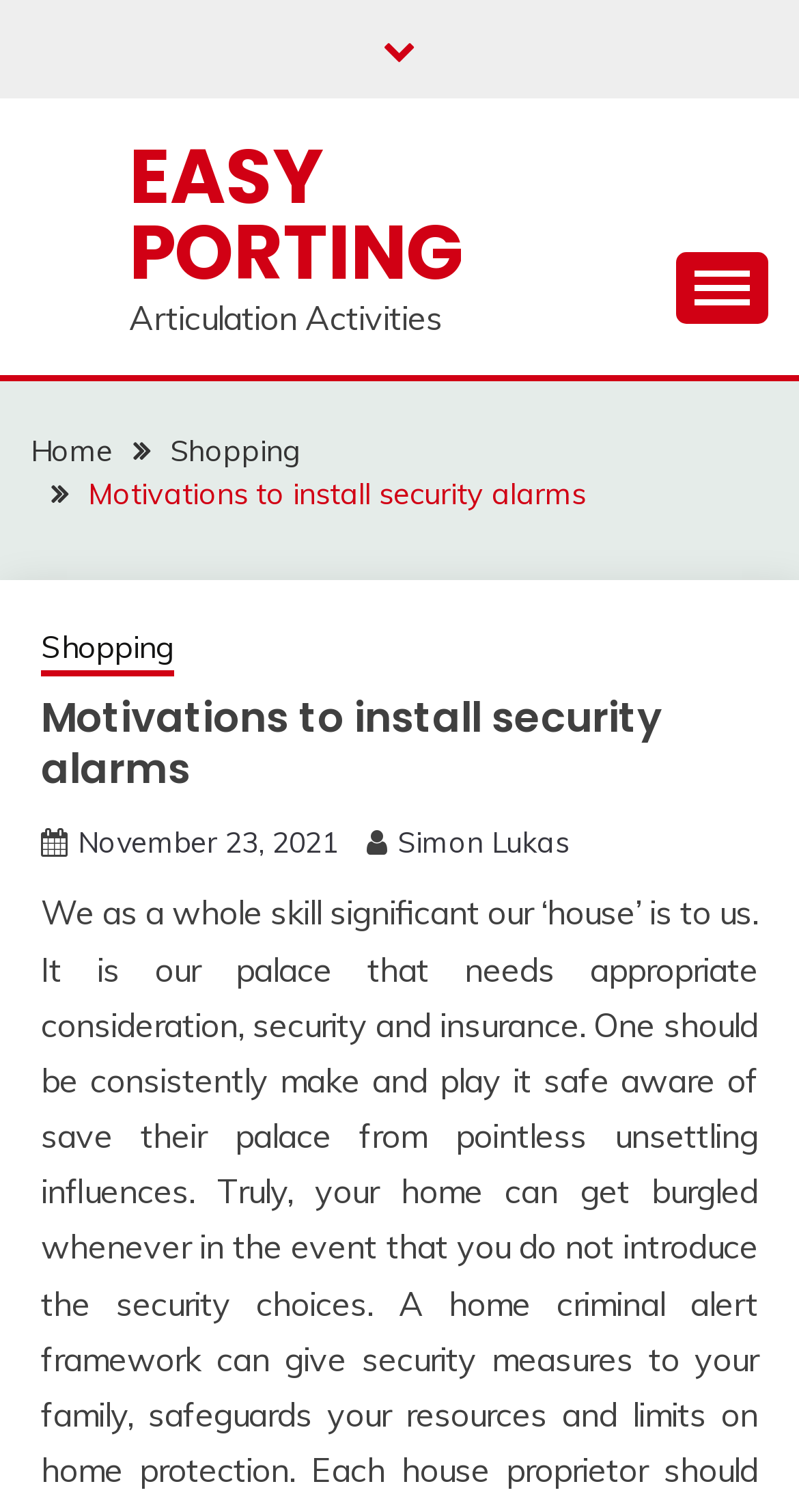Locate the bounding box coordinates of the element you need to click to accomplish the task described by this instruction: "Click on the EASY PORTING link".

[0.162, 0.081, 0.579, 0.202]